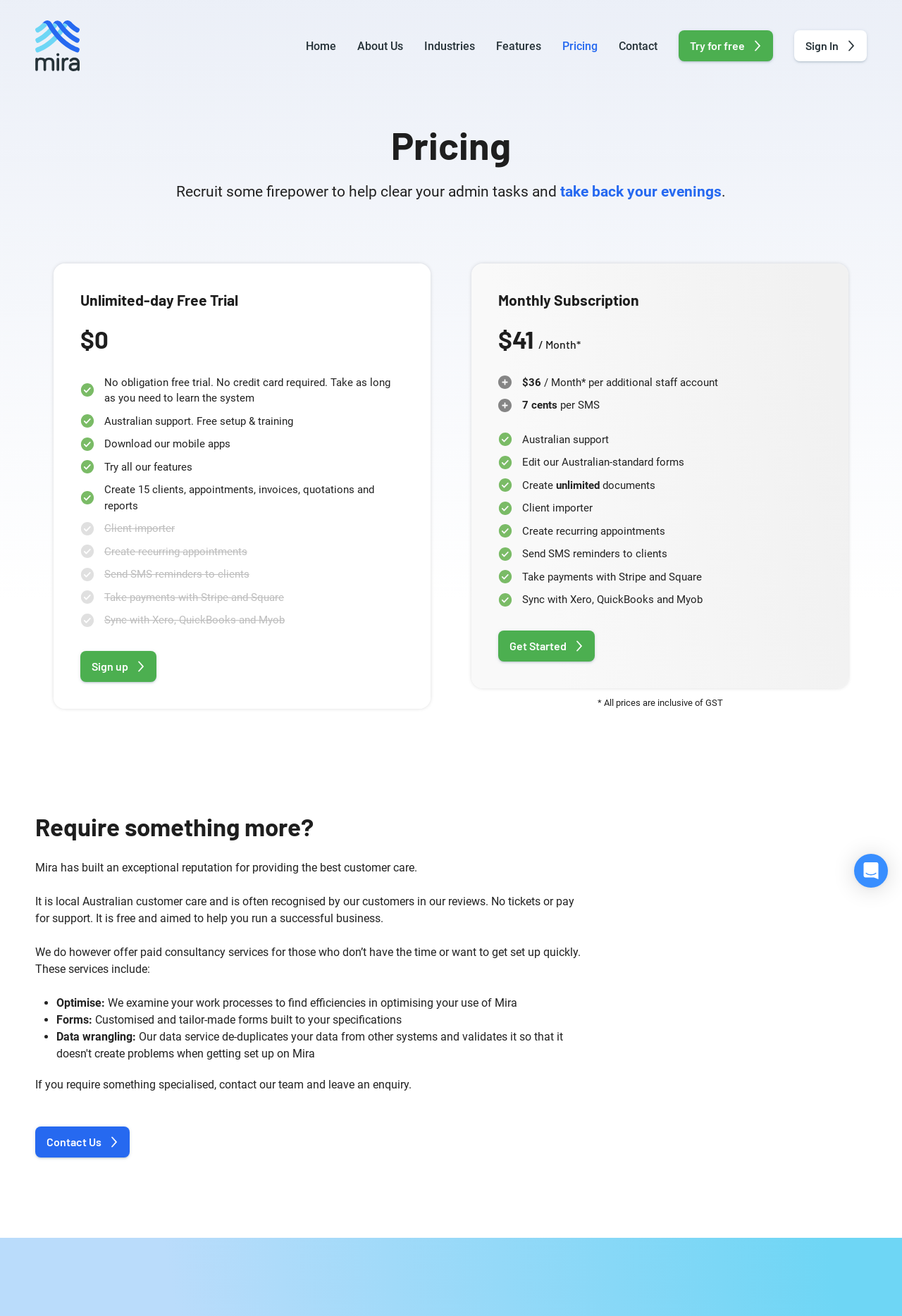Please answer the following query using a single word or phrase: 
What is the price of the monthly subscription?

$41